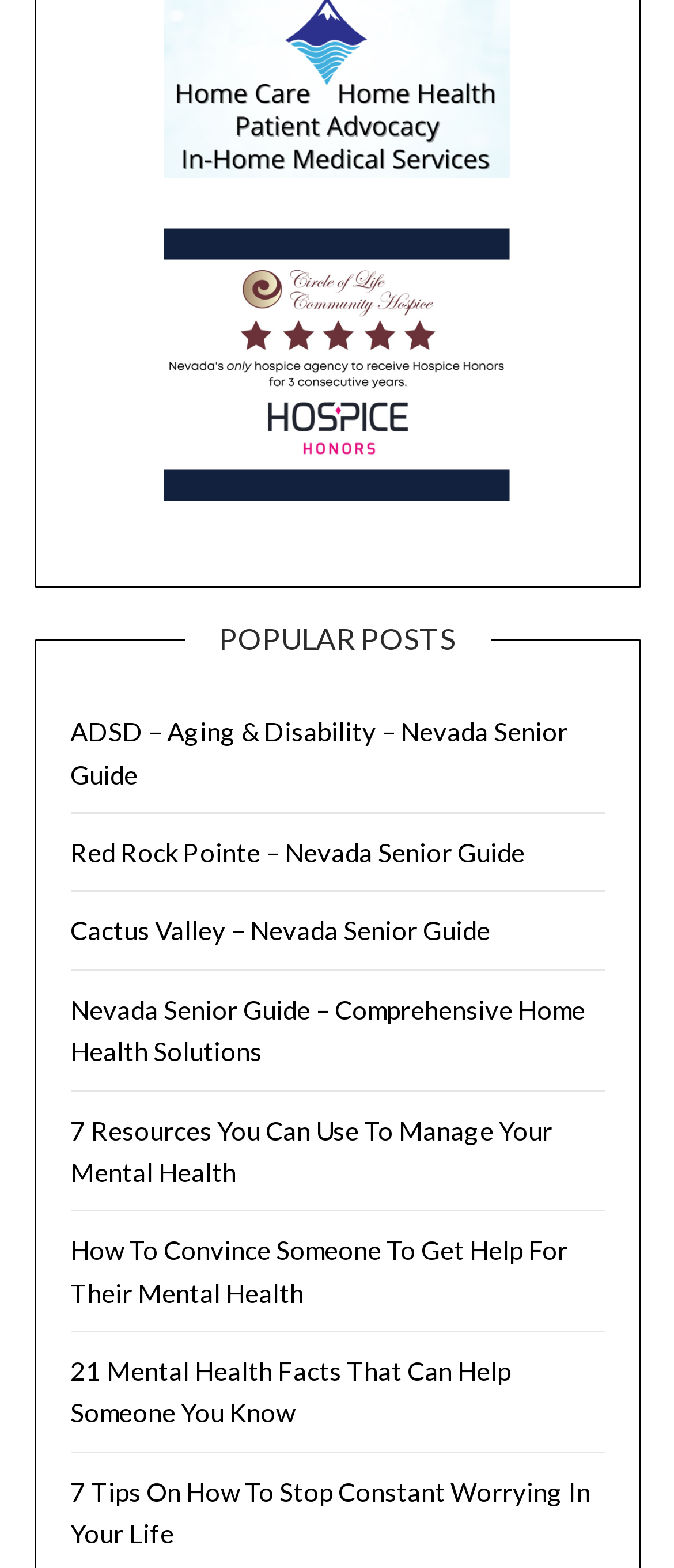Determine the bounding box for the UI element described here: "Terms Of Service".

None